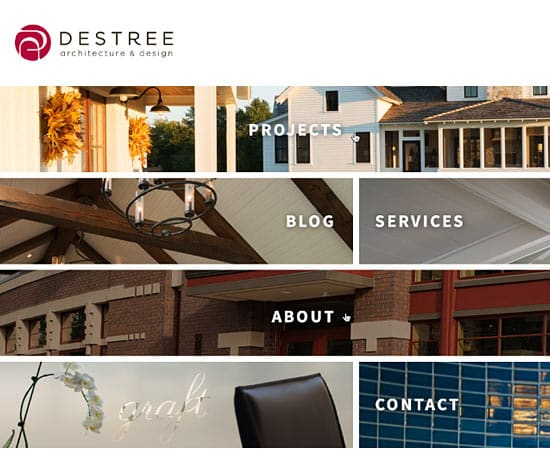Provide a brief response to the question below using one word or phrase:
What is the tone of the color palette?

Warm and balanced